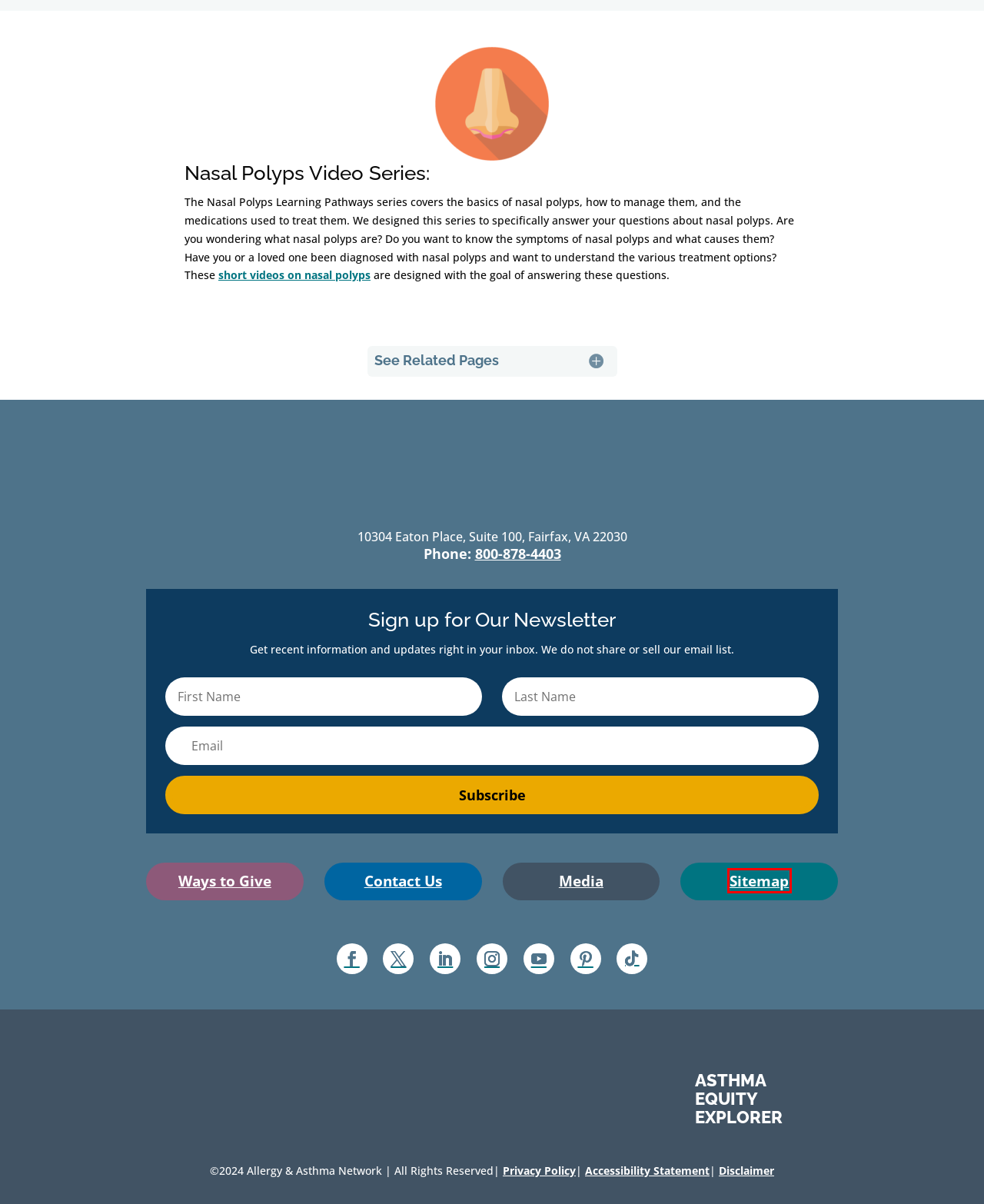Given a screenshot of a webpage featuring a red bounding box, identify the best matching webpage description for the new page after the element within the red box is clicked. Here are the options:
A. Accessibility Statement for Allergy & Asthma Network | Allergy & Asthma Network
B. Sitemap | Allergy & Asthma Network
C. Disclaimer | Allergy & Asthma Network
D. Media | Allergy & Asthma Network
E. Contact Us | Allergy & Asthma Network
F. Ways to Give and Support the Allergy Asthma Network
G. Nasal Polyps Video Series | Allergy & Asthma Network
H. Allergy & Asthma Network’s Privacy Policy | Allergy & Asthma Network

B